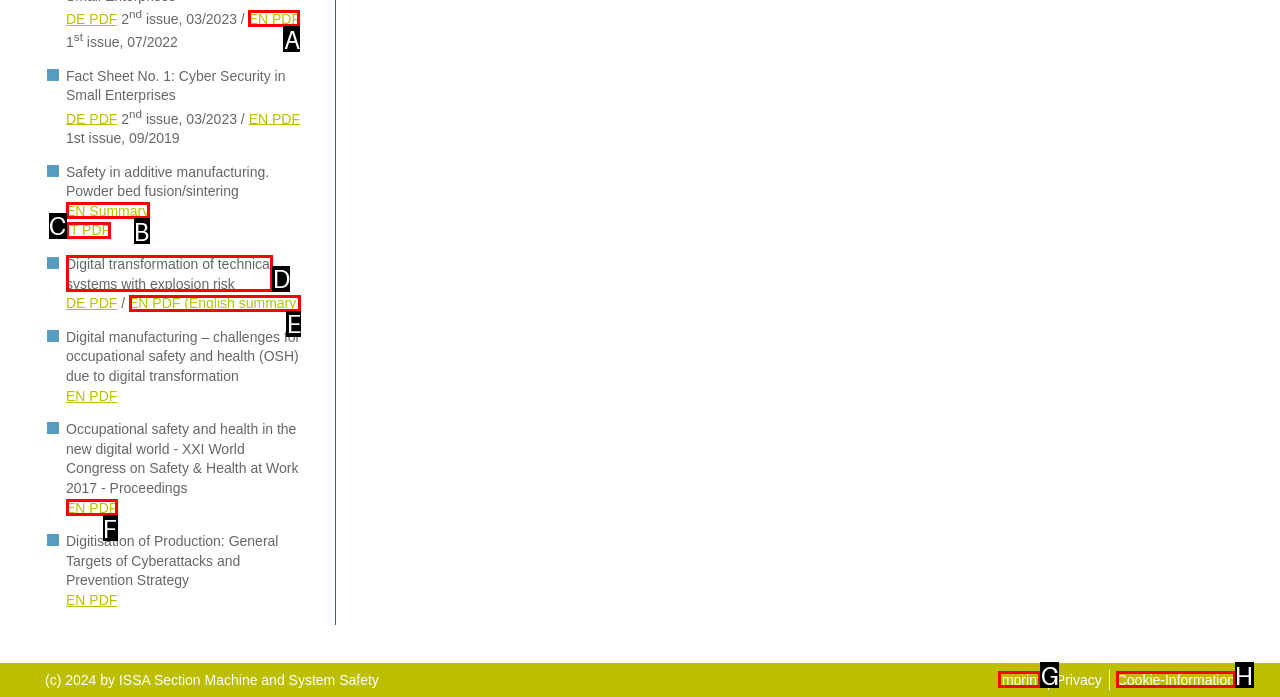Point out the HTML element I should click to achieve the following: view Digital transformation of technical systems with explosion risk Reply with the letter of the selected element.

D